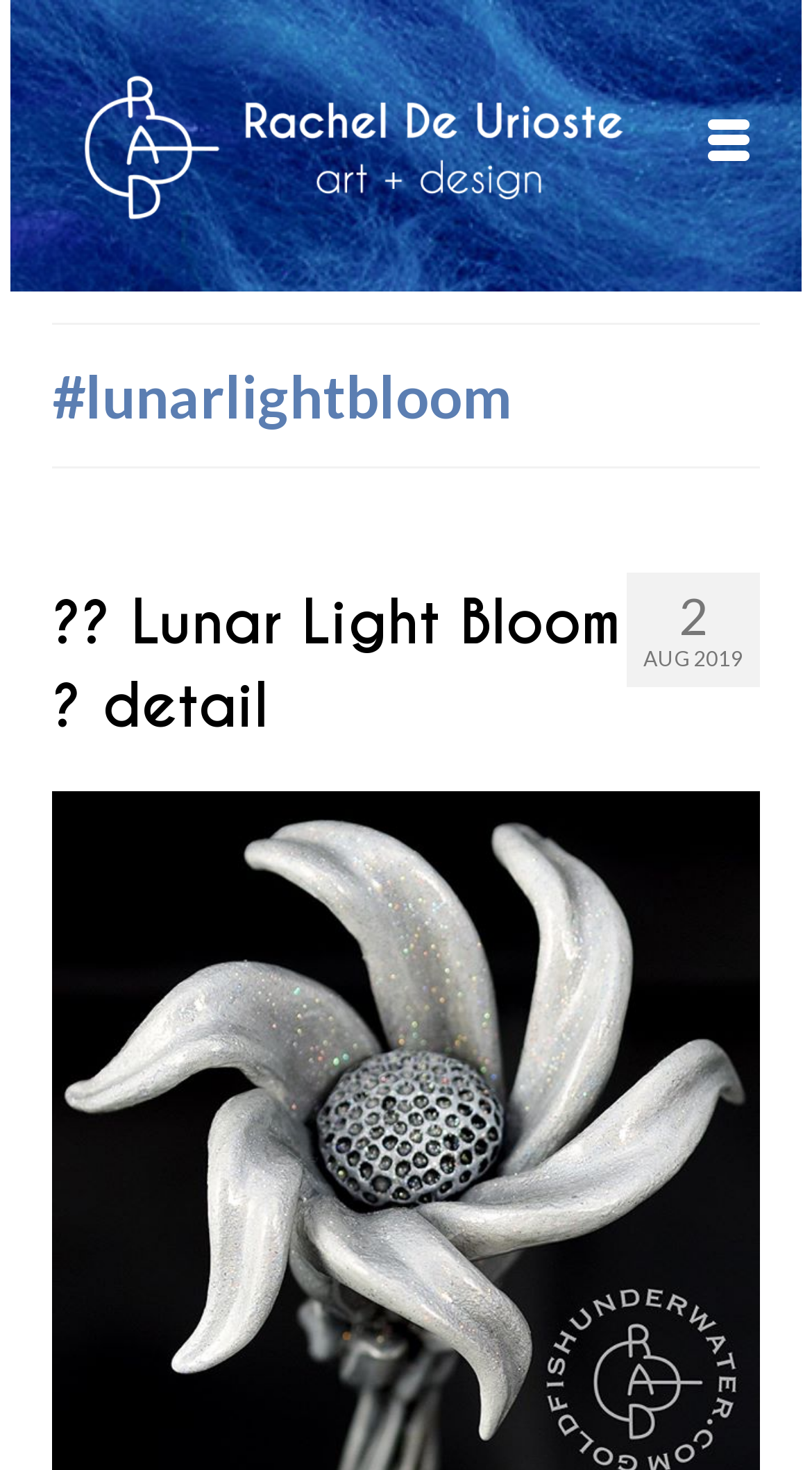What is the category of the blog post?
Look at the image and respond with a single word or a short phrase.

Lunar Light Bloom